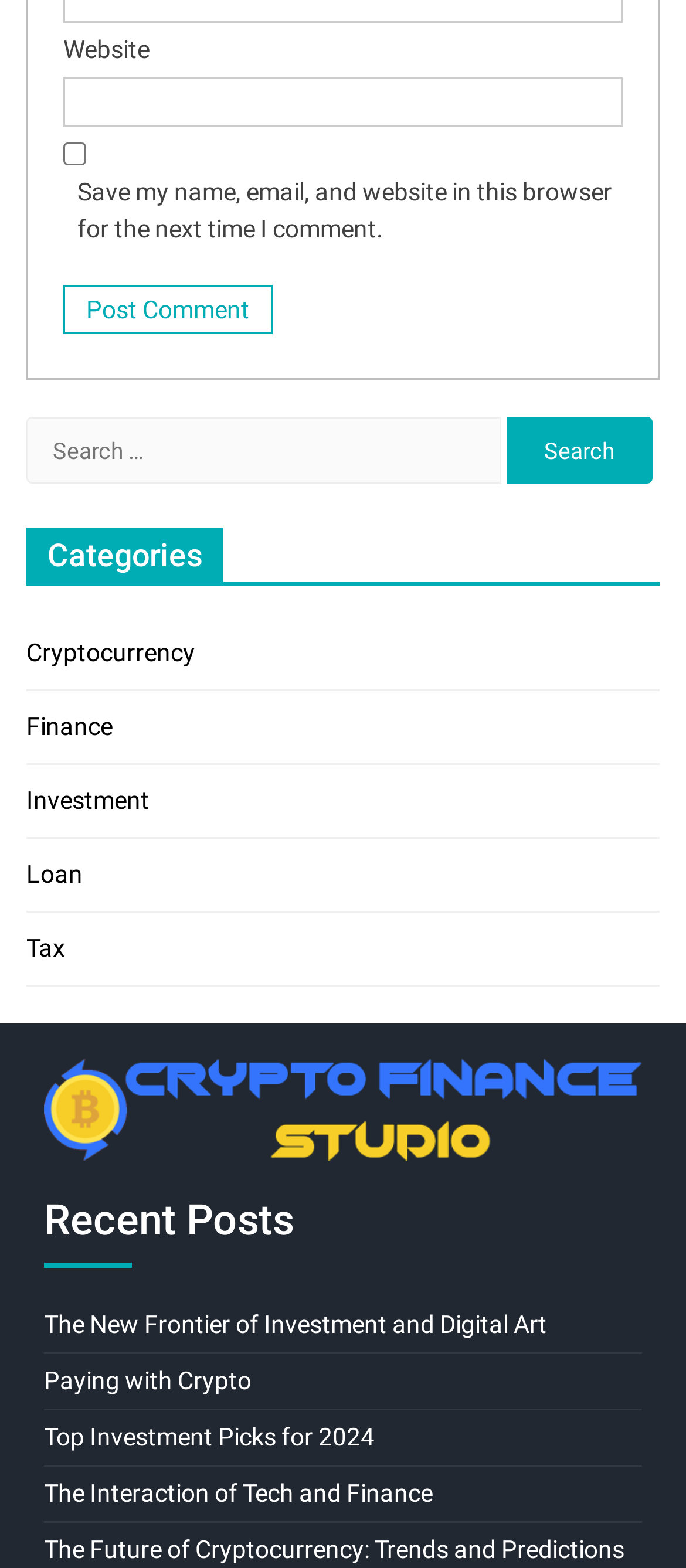Specify the bounding box coordinates of the area to click in order to follow the given instruction: "Enter website."

[0.092, 0.05, 0.908, 0.081]